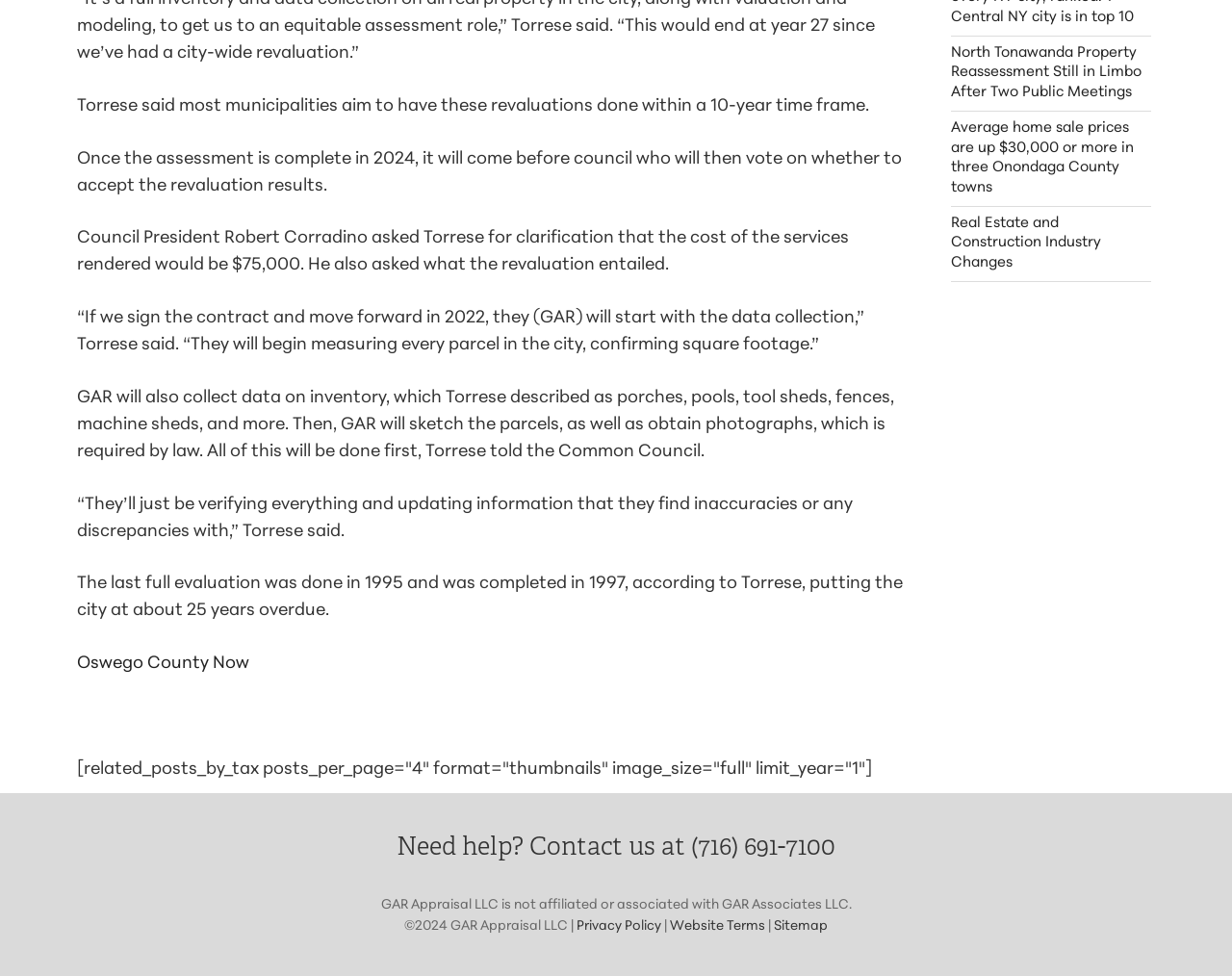Find the bounding box of the UI element described as follows: "Privacy Policy".

[0.468, 0.941, 0.537, 0.956]